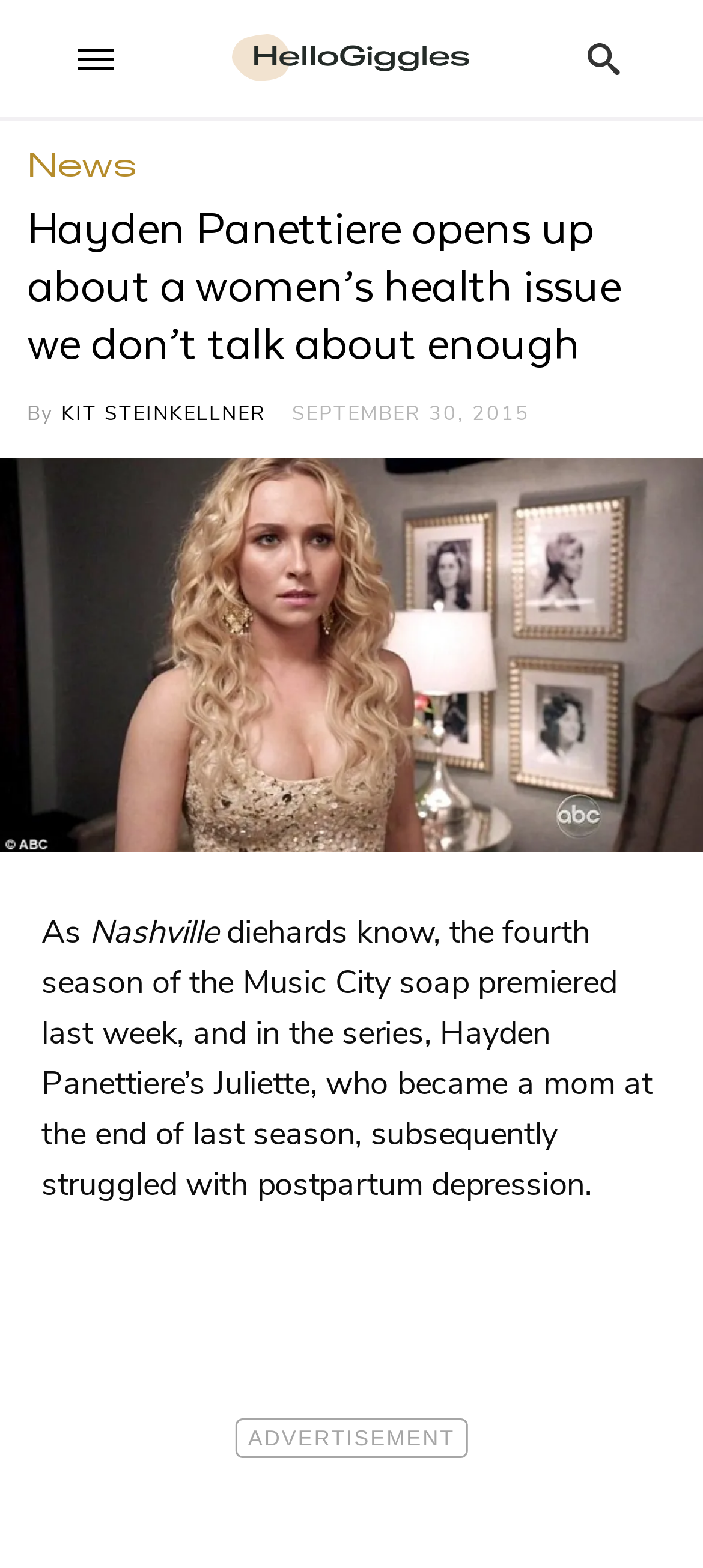Extract the bounding box coordinates for the UI element described as: "Main".

None